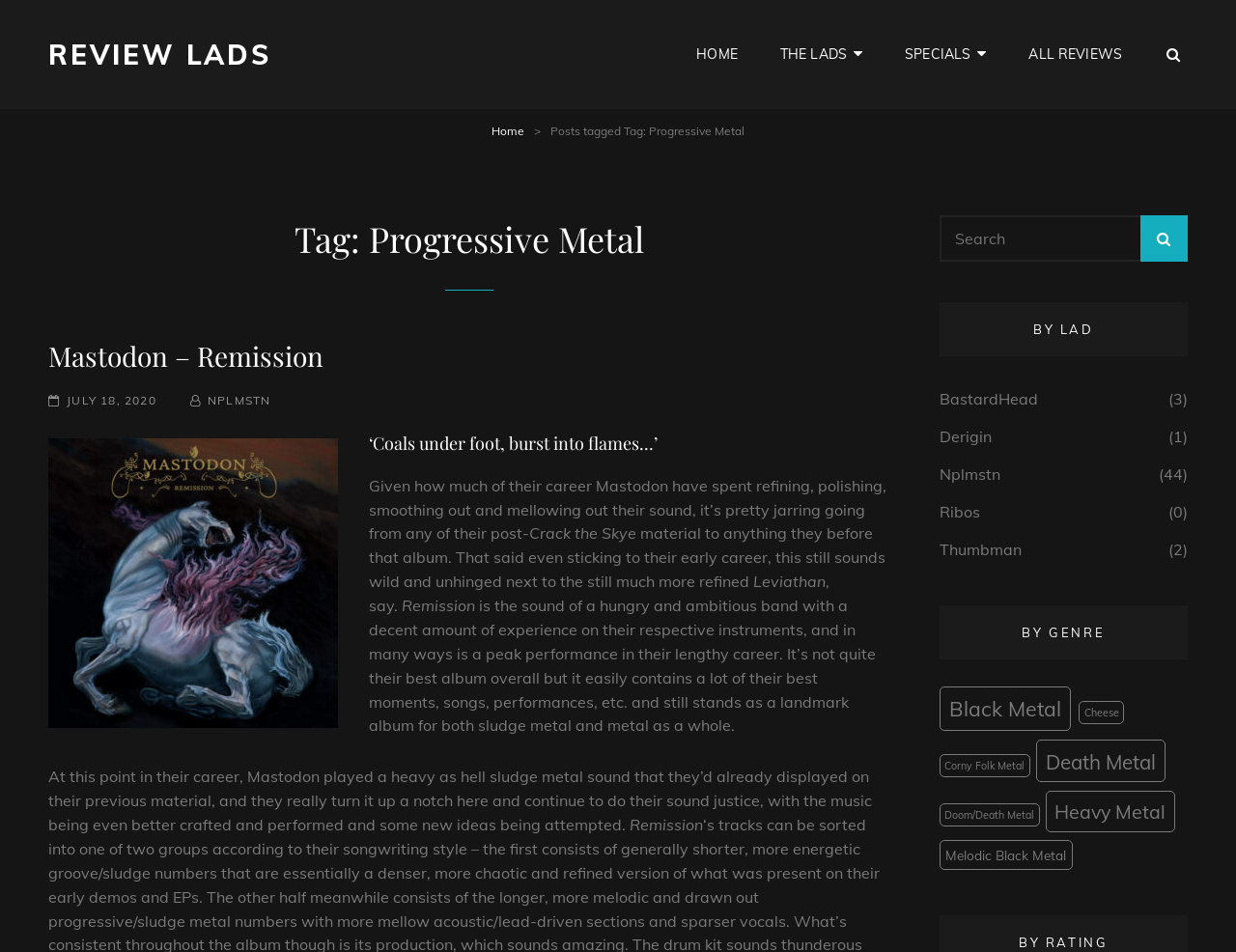Provide the bounding box coordinates of the HTML element this sentence describes: "July 18, 2020July 10, 2021". The bounding box coordinates consist of four float numbers between 0 and 1, i.e., [left, top, right, bottom].

[0.039, 0.412, 0.126, 0.428]